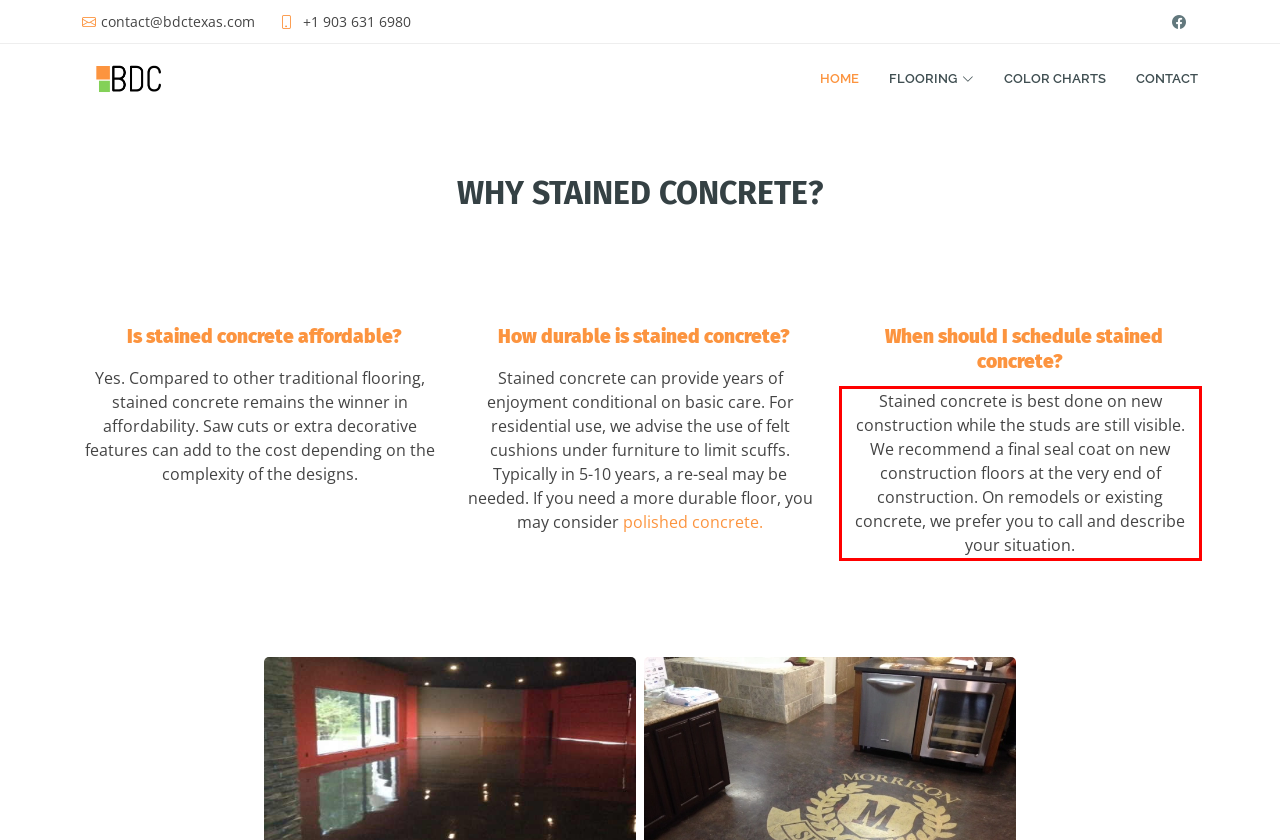There is a screenshot of a webpage with a red bounding box around a UI element. Please use OCR to extract the text within the red bounding box.

Stained concrete is best done on new construction while the studs are still visible. We recommend a final seal coat on new construction floors at the very end of construction. On remodels or existing concrete, we prefer you to call and describe your situation.